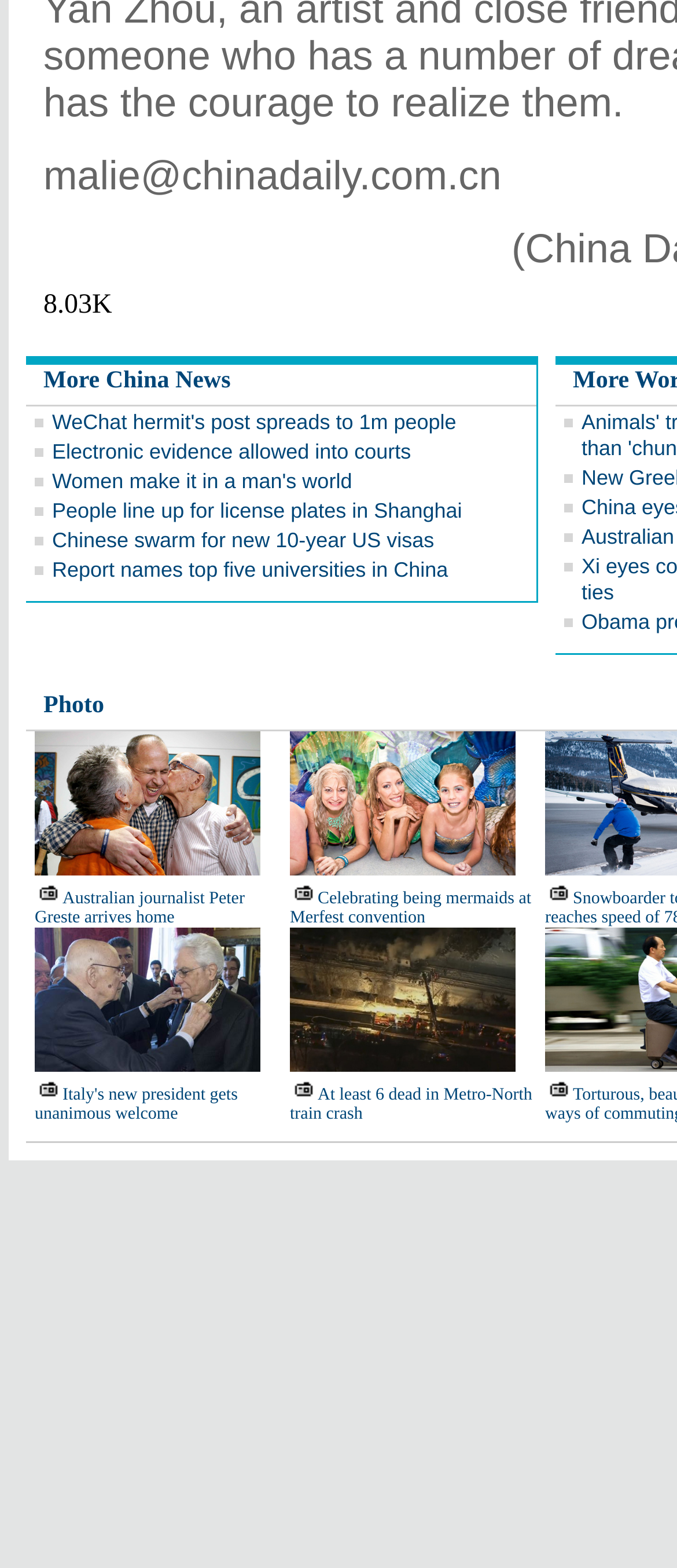Please find the bounding box coordinates of the section that needs to be clicked to achieve this instruction: "Check Australian journalist Peter Greste arrives home".

[0.051, 0.567, 0.361, 0.592]